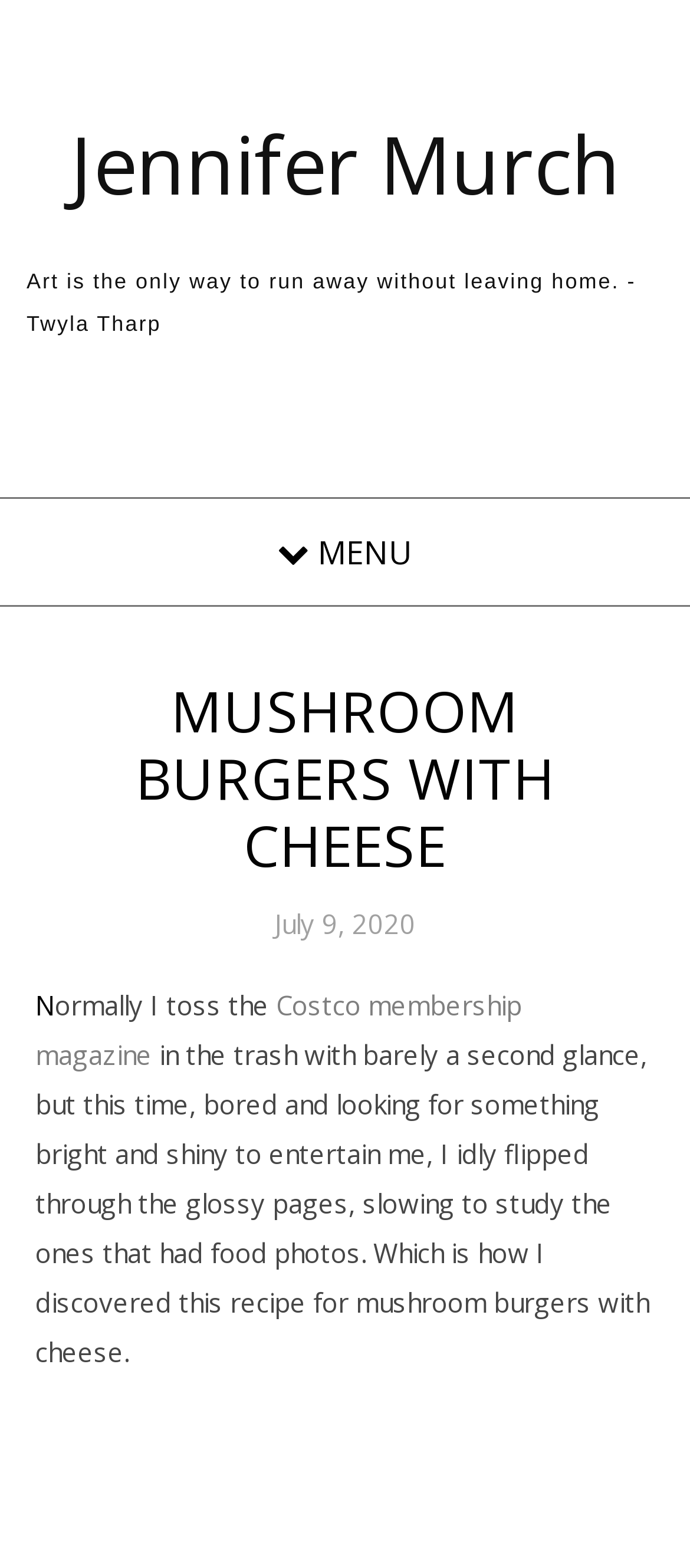Elaborate on the different components and information displayed on the webpage.

The webpage is about a recipe for mushroom burgers with cheese, written by Jennifer Murch. At the top of the page, there is a link to the author's name, Jennifer Murch. Below the author's name, there is a quote from Twyla Tharp, "Art is the only way to run away without leaving home." 

The main content of the page is divided into sections, with a header that reads "MUSHROOM BURGERS WITH CHEESE" in a larger font. Below the header, there is a date, "July 9, 2020". 

The article begins with a paragraph of text that describes how the author usually tosses away a certain magazine, but this time, they flipped through it and found a recipe for mushroom burgers with cheese. The text also mentions that the recipe was found in the Costco membership magazine, which is linked in the text. The rest of the paragraph continues to describe how the author discovered the recipe.